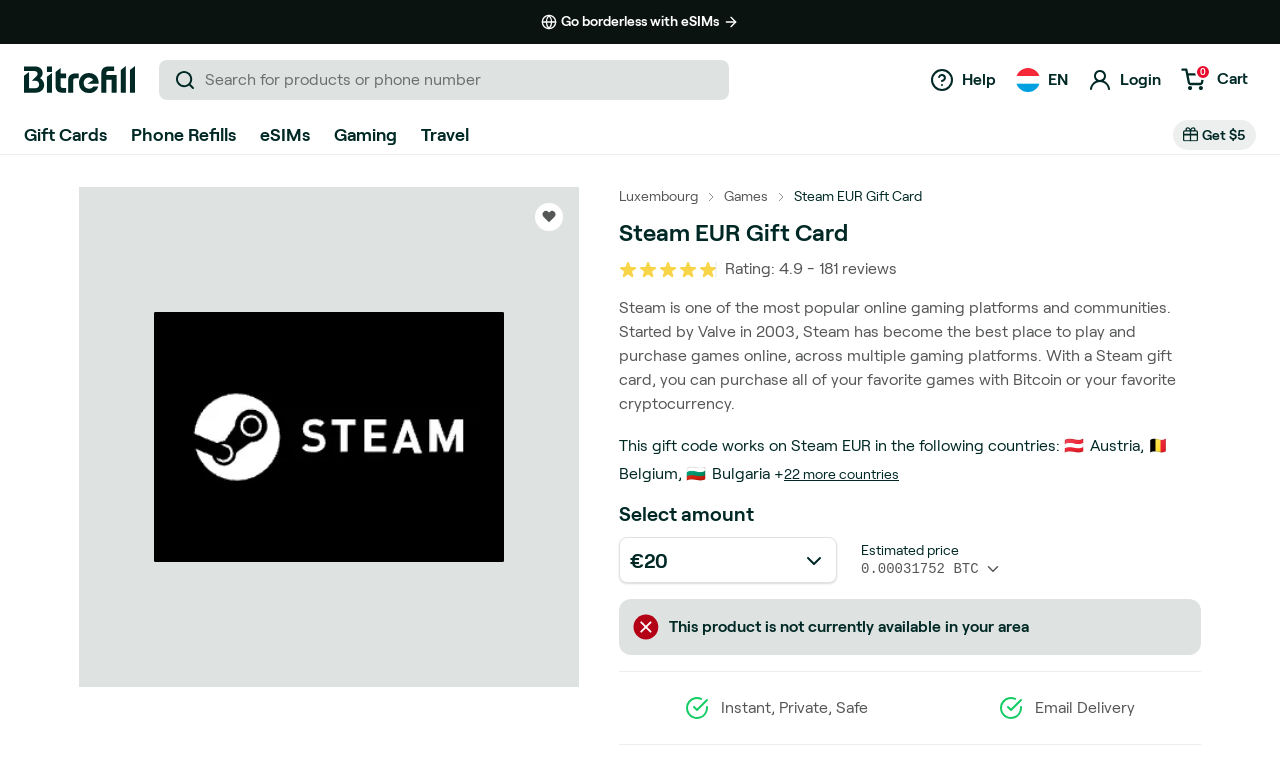What is the name of the gift card?
Based on the image, provide a one-word or brief-phrase response.

Steam EUR Gift Card